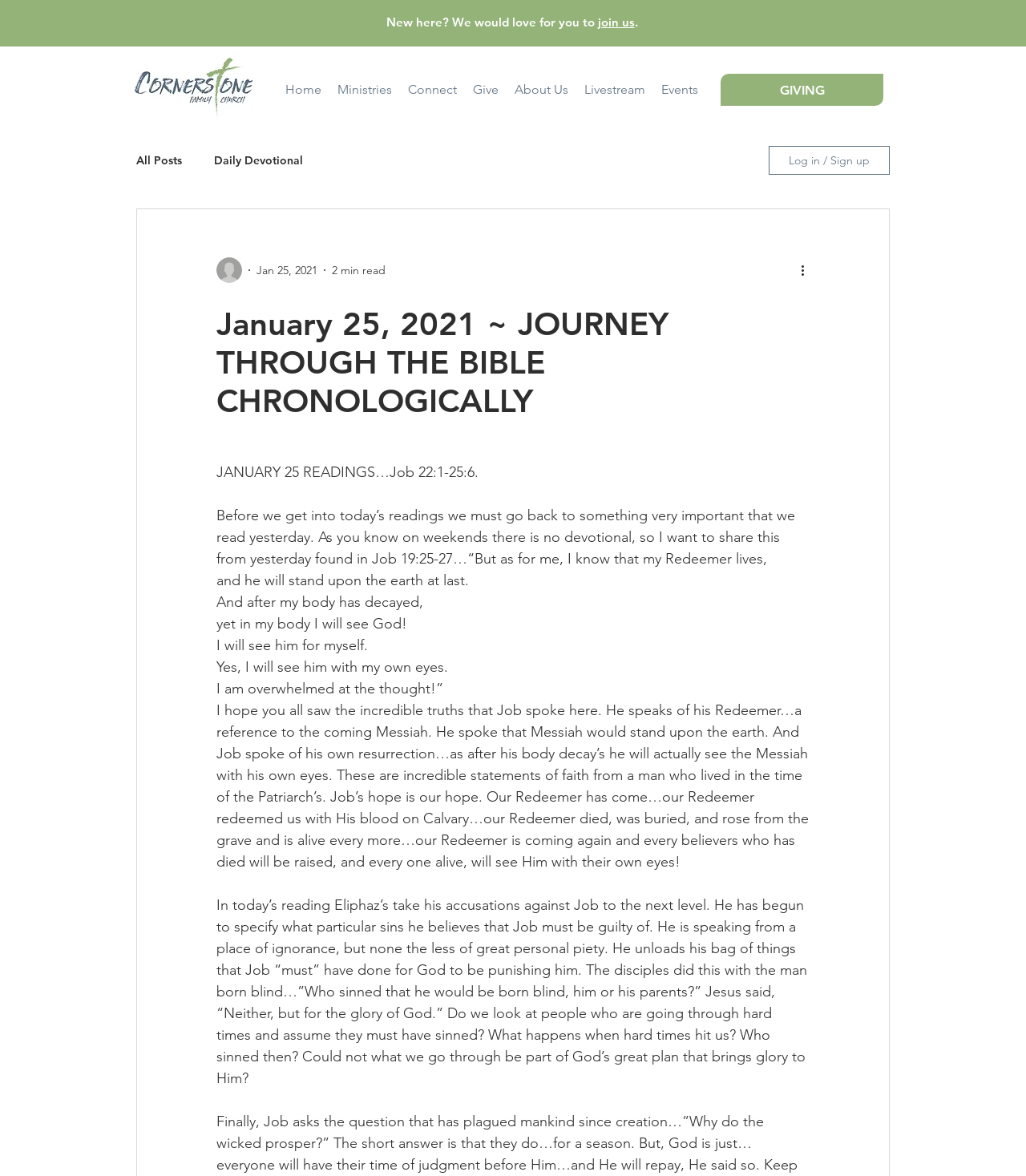Please identify the bounding box coordinates of the area that needs to be clicked to fulfill the following instruction: "Check 'Patient Information'."

None